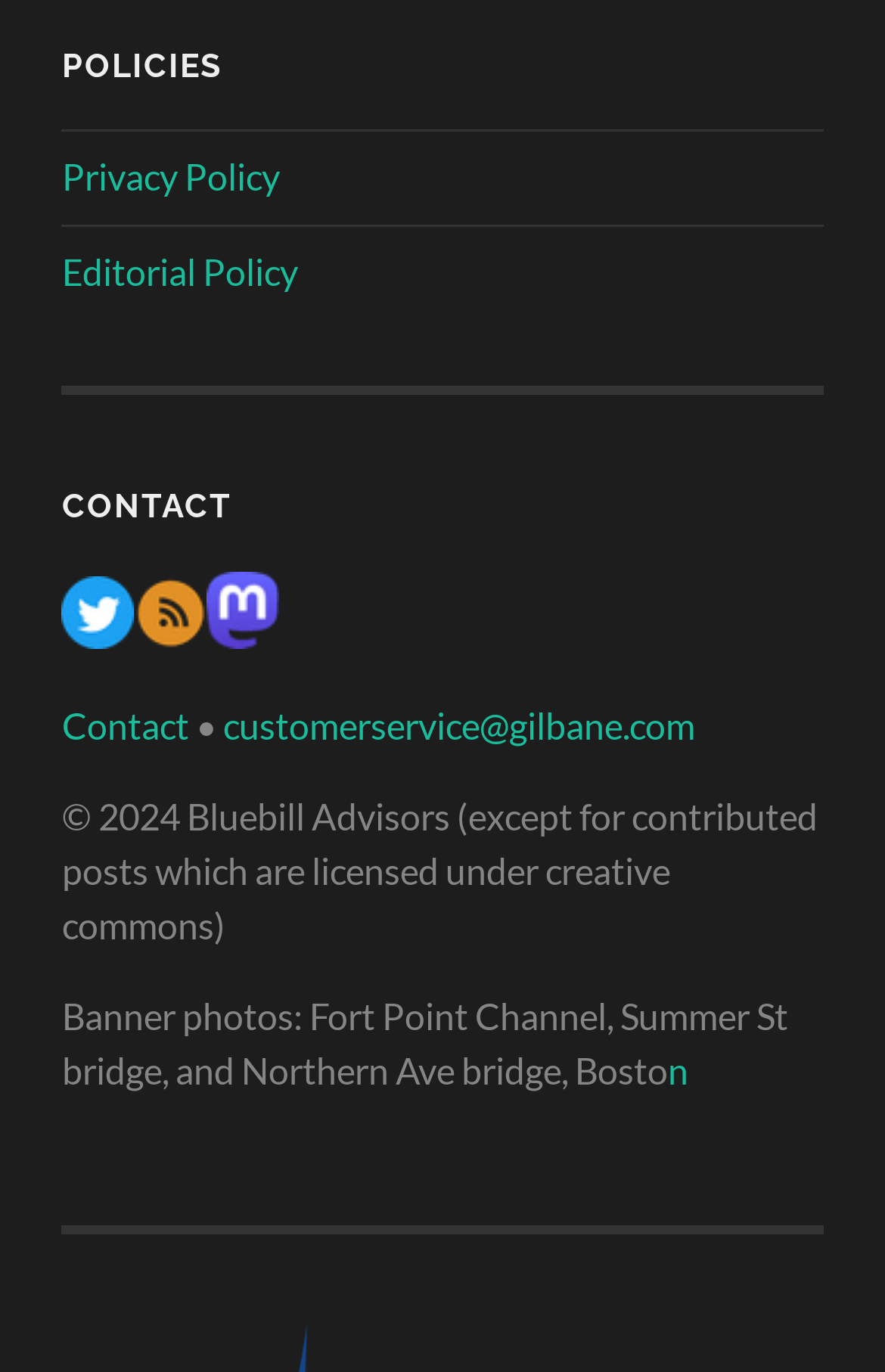Identify the bounding box coordinates of the clickable region necessary to fulfill the following instruction: "Follow on Twitter". The bounding box coordinates should be four float numbers between 0 and 1, i.e., [left, top, right, bottom].

[0.07, 0.446, 0.152, 0.477]